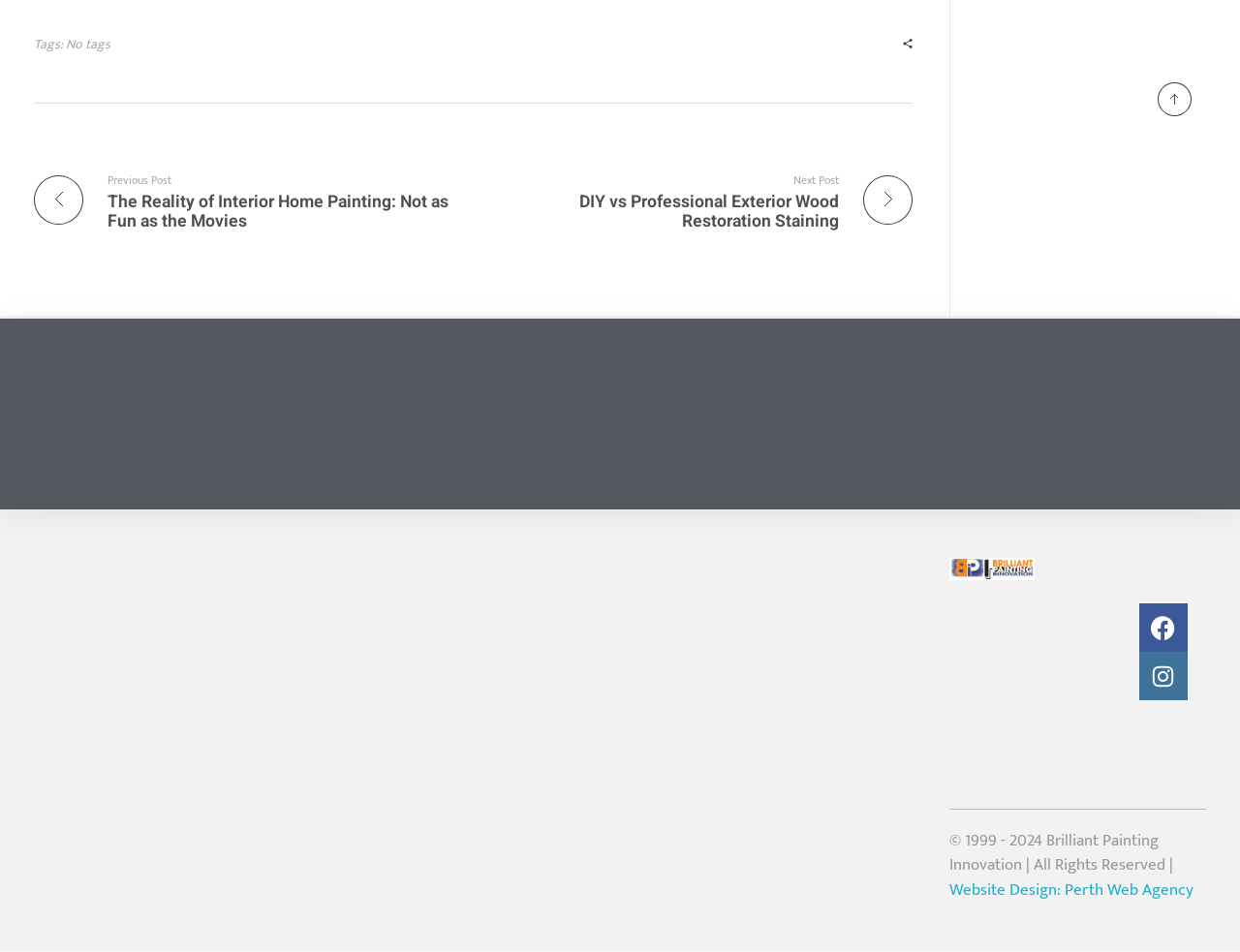Use a single word or phrase to answer the question:
What is the phone number?

0422 616 032